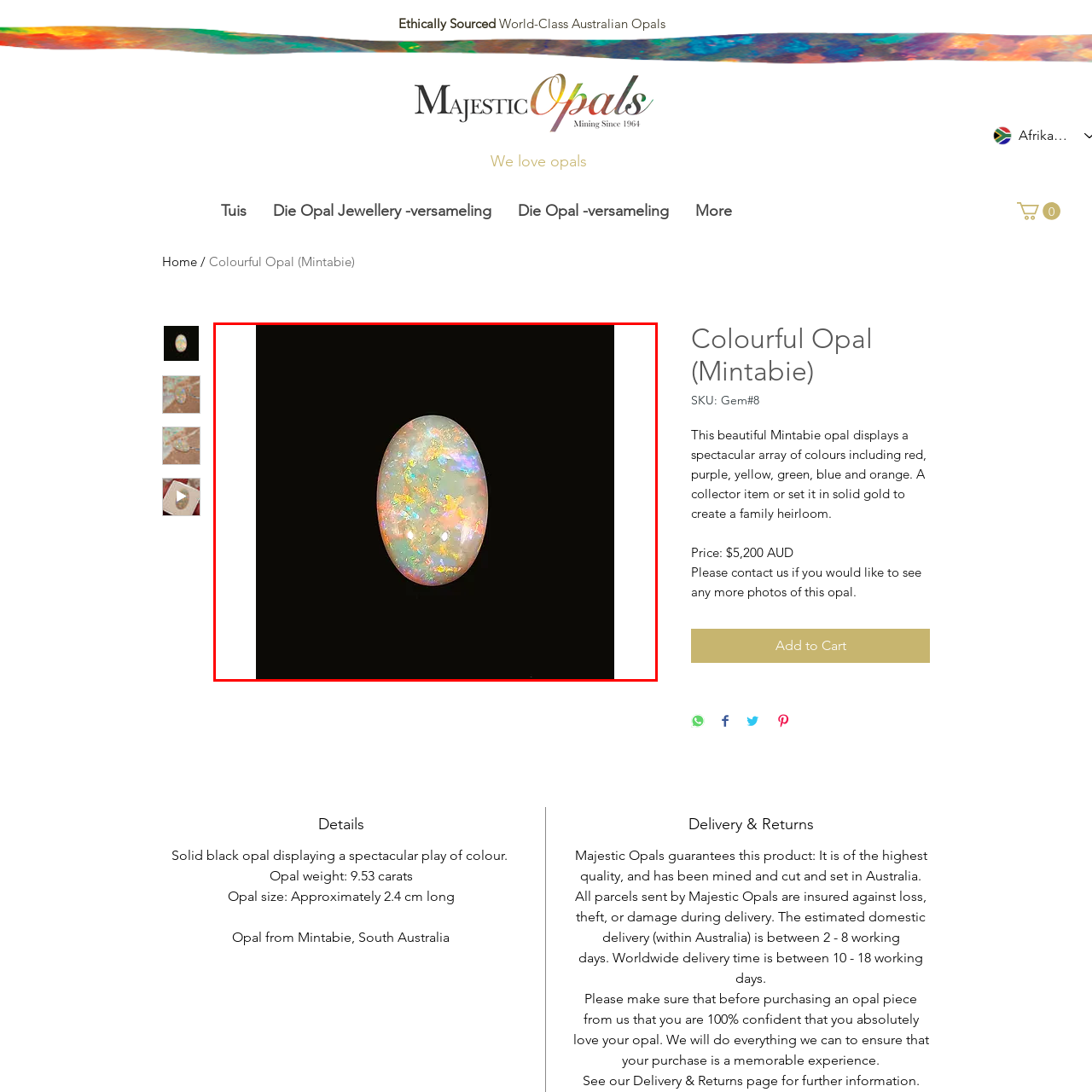Give an in-depth description of the scene depicted in the red-outlined box.

This stunning image showcases a vibrant Mintabie opal, characterized by its captivating play of colors. The opal features a delicate array of hues including shimmering reds, purples, yellows, greens, blues, and oranges, all beautifully blended within its translucent body. The stone is elegantly shaped in an oval cut, enhancing its unique iridescence against a stark black background that accentuates its brilliance. Known for its exceptional quality and ethical sourcing from Australia, this opal is not only a collector's item but also holds the potential to be crafted into a breathtaking piece of jewelry, such as a solid gold ring, making it a cherished family heirloom. Its SKU is Gem#8, and it is available for a price of $5,200 AUD.